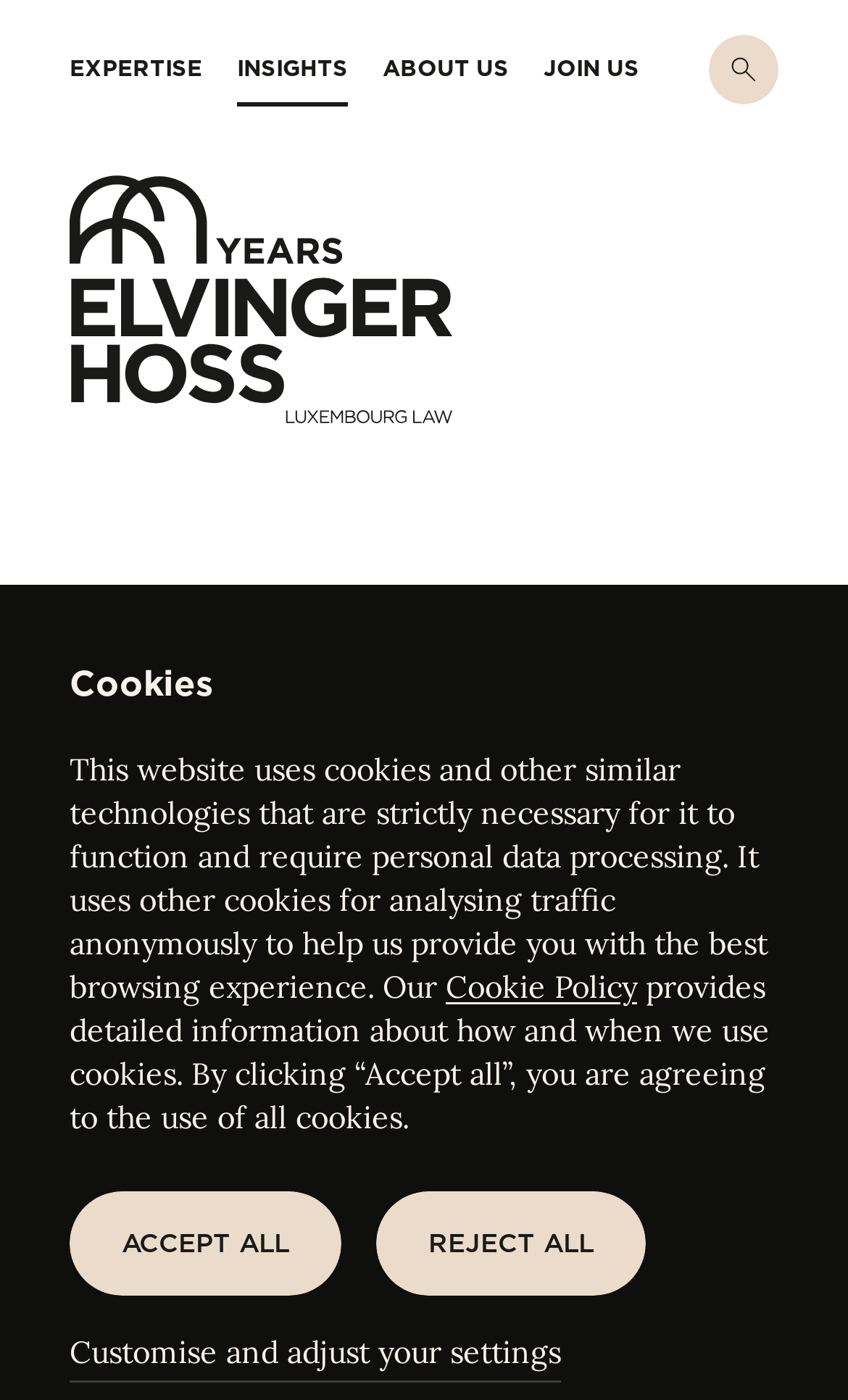Provide the bounding box coordinates for the specified HTML element described in this description: "Cookie Policy". The coordinates should be four float numbers ranging from 0 to 1, in the format [left, top, right, bottom].

[0.526, 0.691, 0.751, 0.719]